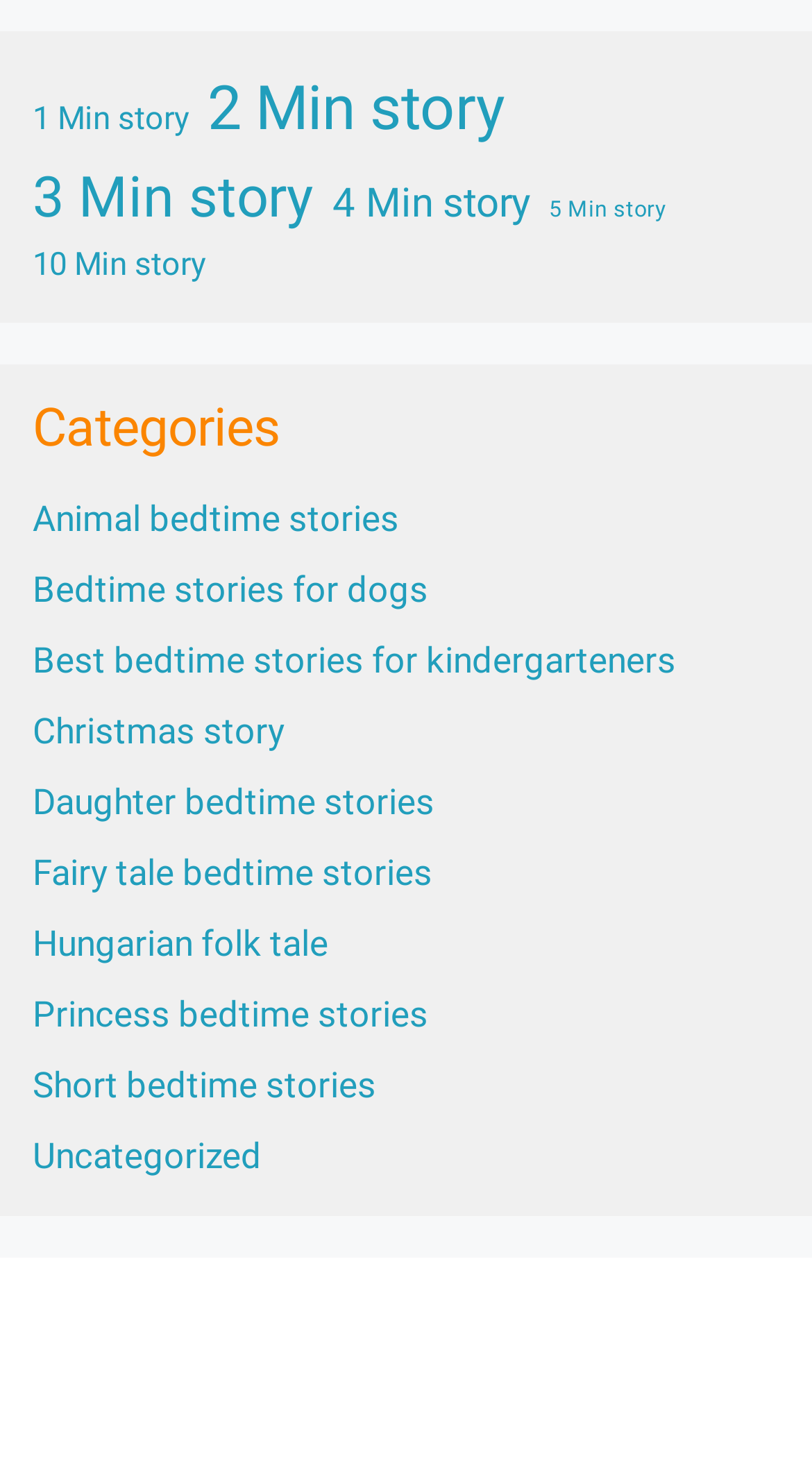Please provide the bounding box coordinates for the element that needs to be clicked to perform the instruction: "Explore fairy tale bedtime stories". The coordinates must consist of four float numbers between 0 and 1, formatted as [left, top, right, bottom].

[0.04, 0.577, 0.532, 0.605]